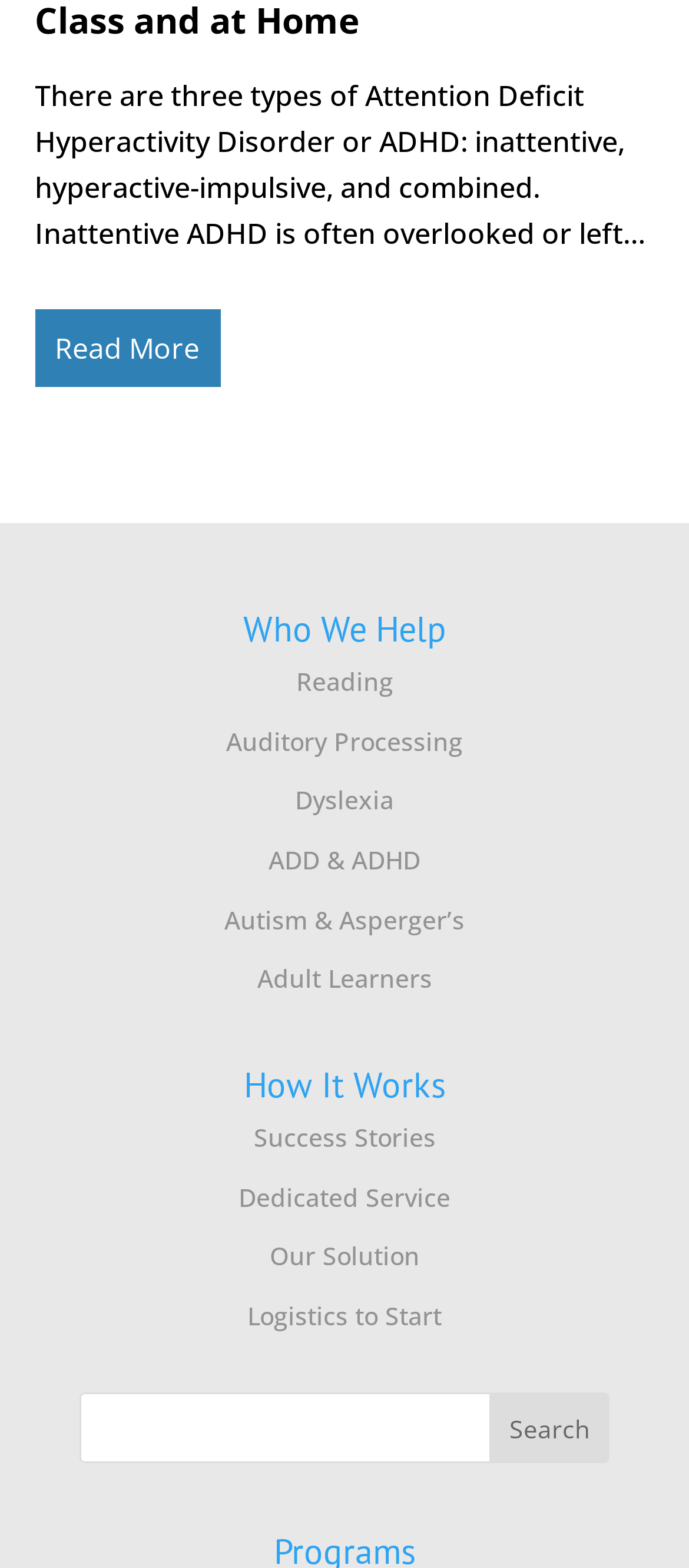Please identify the bounding box coordinates of the element's region that I should click in order to complete the following instruction: "Search for a topic". The bounding box coordinates consist of four float numbers between 0 and 1, i.e., [left, top, right, bottom].

[0.115, 0.888, 0.885, 0.933]